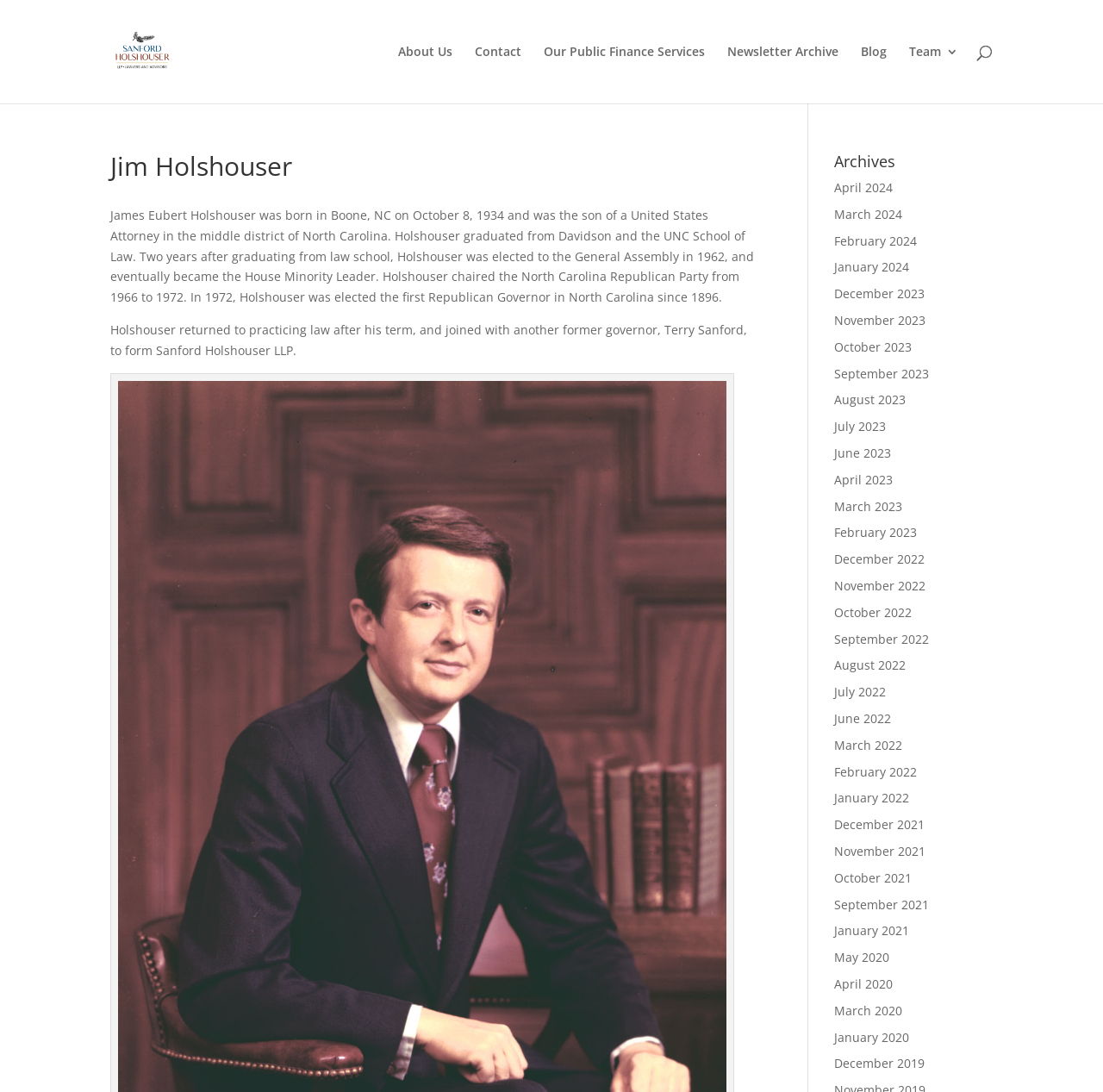Determine the bounding box coordinates for the clickable element required to fulfill the instruction: "Read the newsletter from April 2024". Provide the coordinates as four float numbers between 0 and 1, i.e., [left, top, right, bottom].

[0.756, 0.164, 0.81, 0.179]